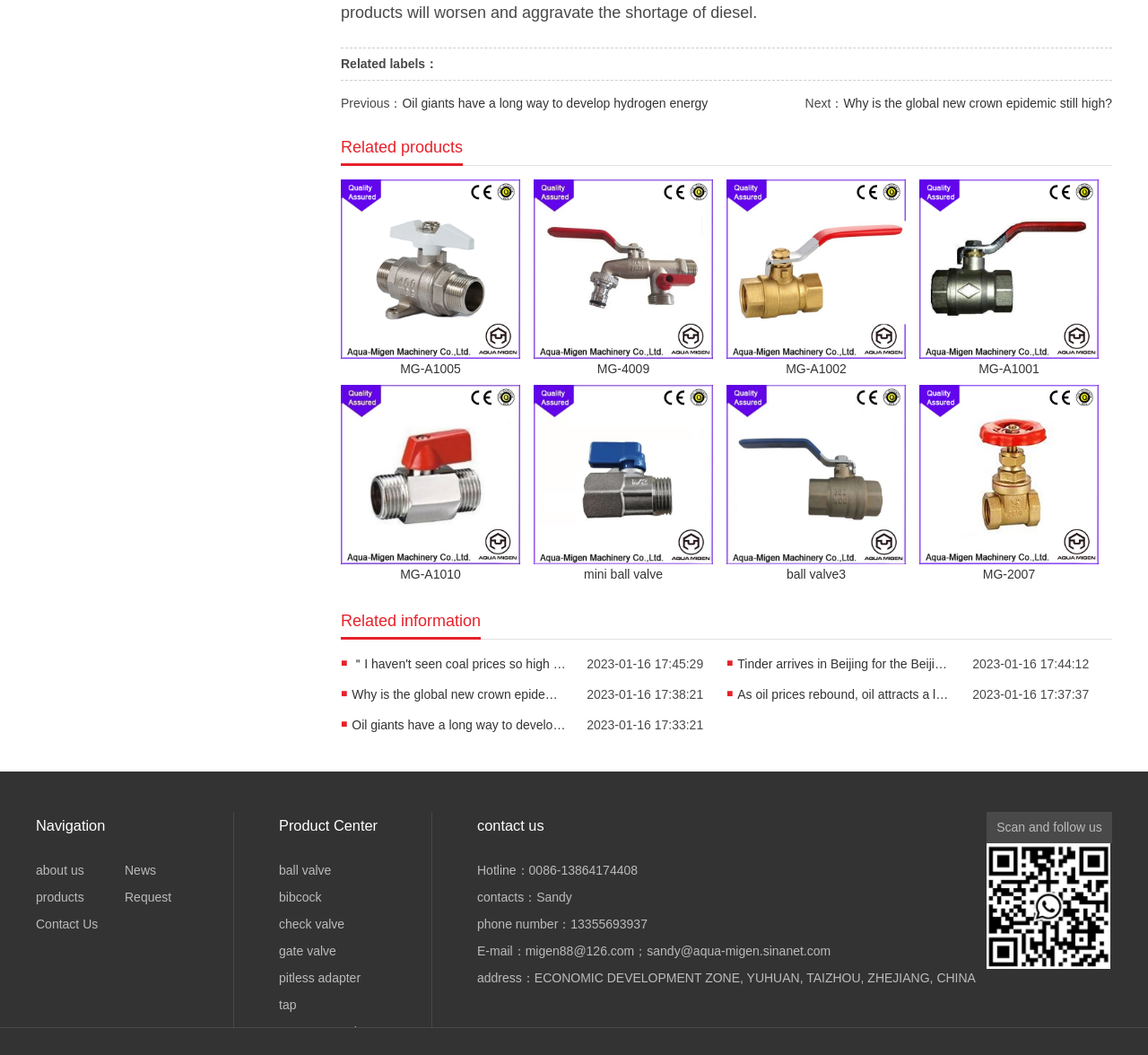Identify the bounding box coordinates of the area that should be clicked in order to complete the given instruction: "Go to the 'News' page". The bounding box coordinates should be four float numbers between 0 and 1, i.e., [left, top, right, bottom].

[0.109, 0.818, 0.136, 0.832]